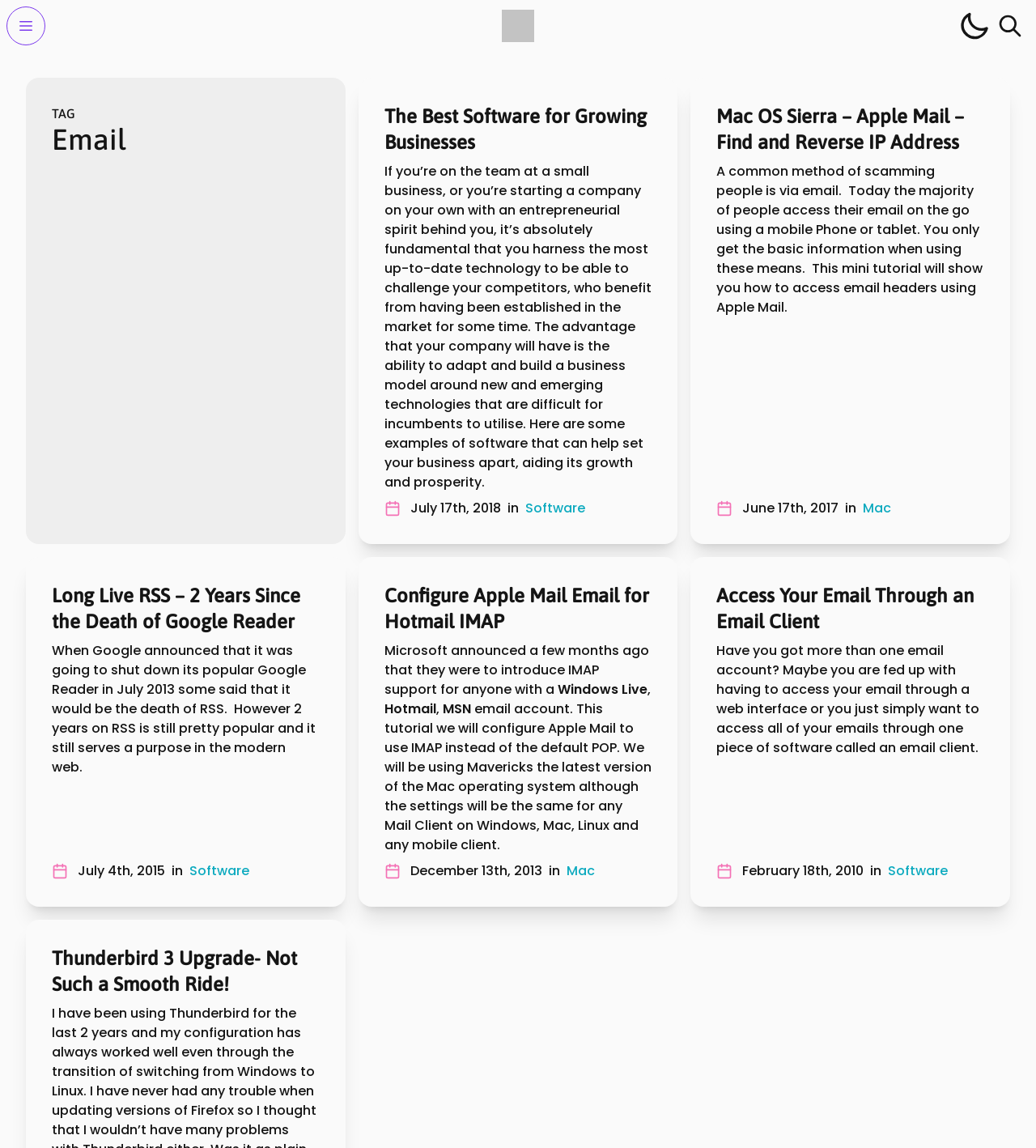Indicate the bounding box coordinates of the clickable region to achieve the following instruction: "Click the Worldoweb Logo."

[0.484, 0.008, 0.516, 0.037]